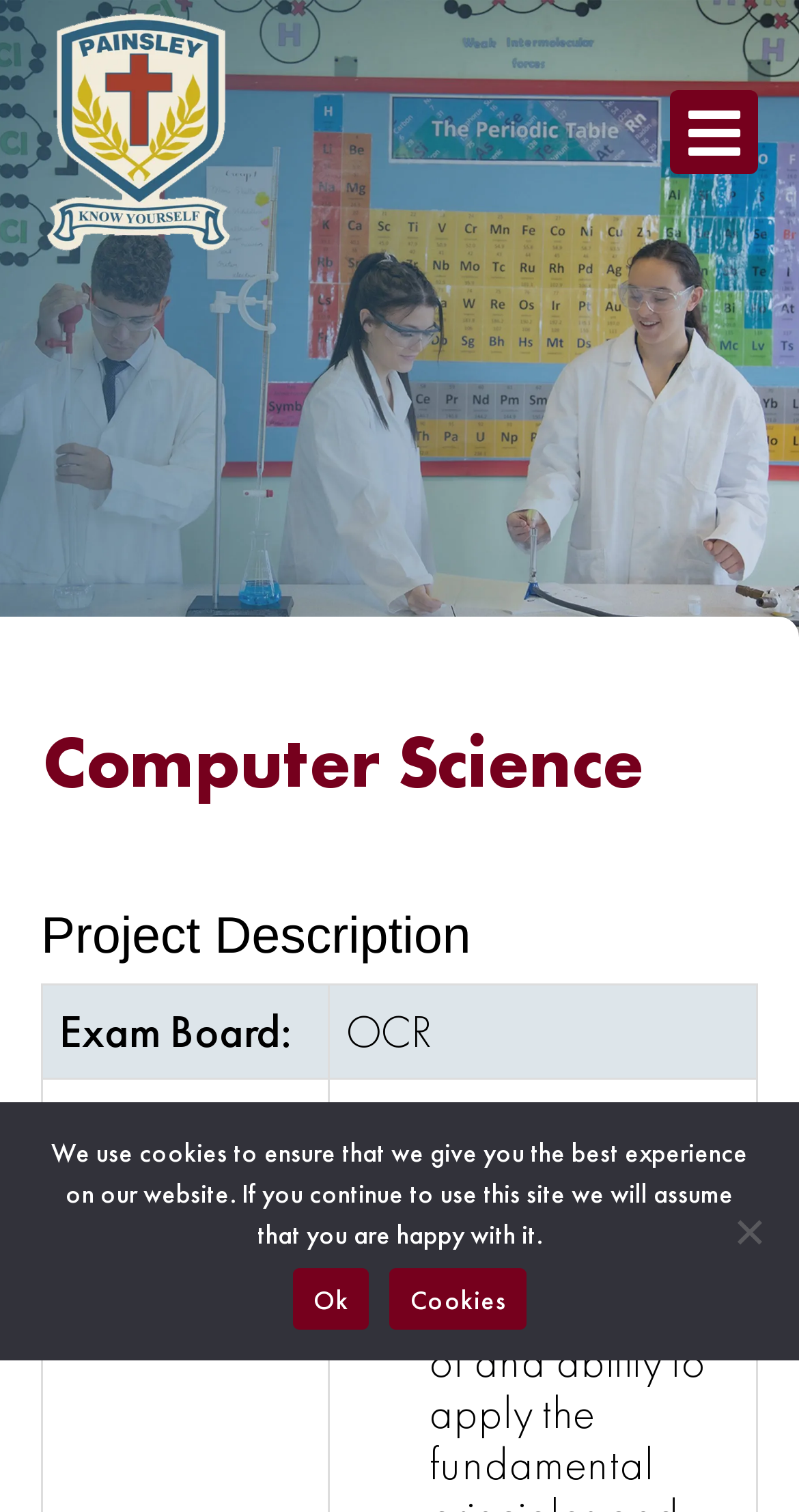Reply to the question with a single word or phrase:
How many columns are in the gridcell?

2